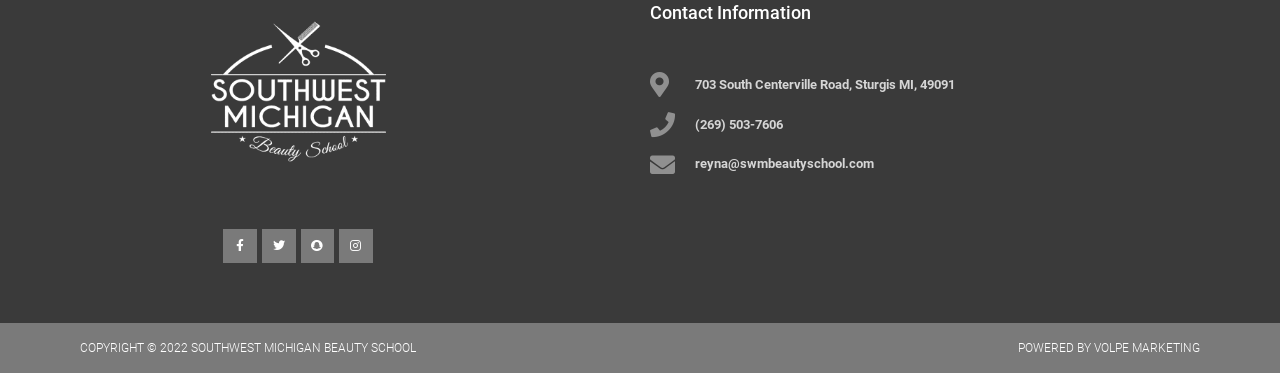Reply to the question with a single word or phrase:
What is the address of the beauty school?

703 South Centerville Road, Sturgis MI, 49091